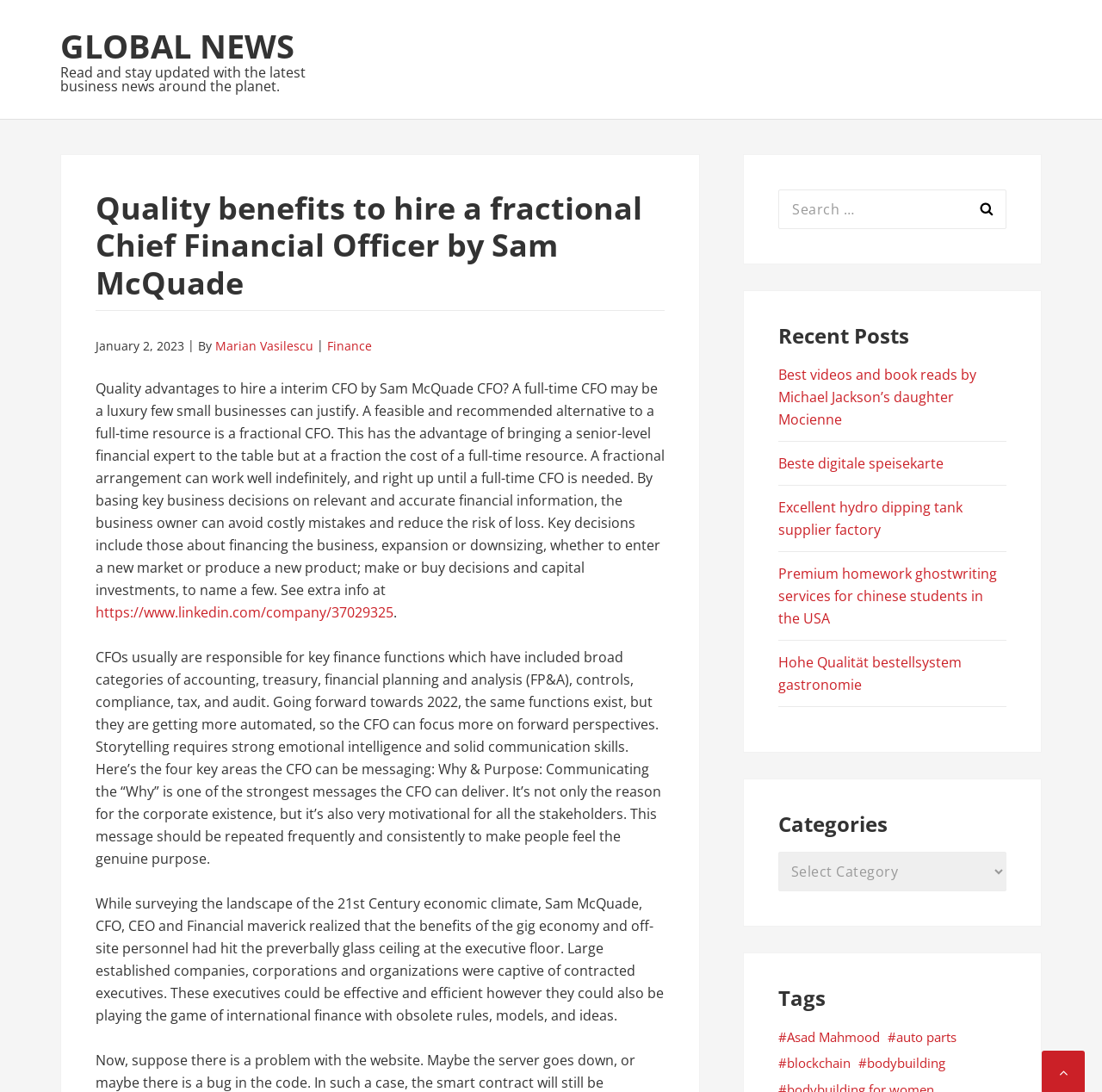Explain the features and main sections of the webpage comprehensively.

This webpage is about the benefits of hiring a fractional Chief Financial Officer (CFO) by Sam McQuade. At the top, there are two links to skip to navigation and content. Below that, there is a link to "GLOBAL NEWS" and a brief description of the website, which provides the latest business news from around the world.

The main content of the webpage is an article with a heading that reads "Quality benefits to hire a fractional Chief Financial Officer by Sam McQuade". The article is dated January 2, 2023, and is attributed to Marian Vasilescu. The article discusses the advantages of hiring a fractional CFO, including bringing senior-level financial expertise to a business at a lower cost than a full-time CFO. It also highlights the importance of basing key business decisions on accurate financial information to avoid costly mistakes.

To the right of the article, there is a search bar with a button to search for specific topics. Below the search bar, there are links to recent posts, including articles about Michael Jackson's daughter, digital menus, hydro dipping tanks, and homework ghostwriting services.

Further down the page, there are categories and tags related to the articles on the webpage. The categories section has a dropdown menu, and the tags section lists various keywords, including names and topics like blockchain and bodybuilding.

There are no images on the page, but there are several links to external websites, including LinkedIn and other articles on the website.